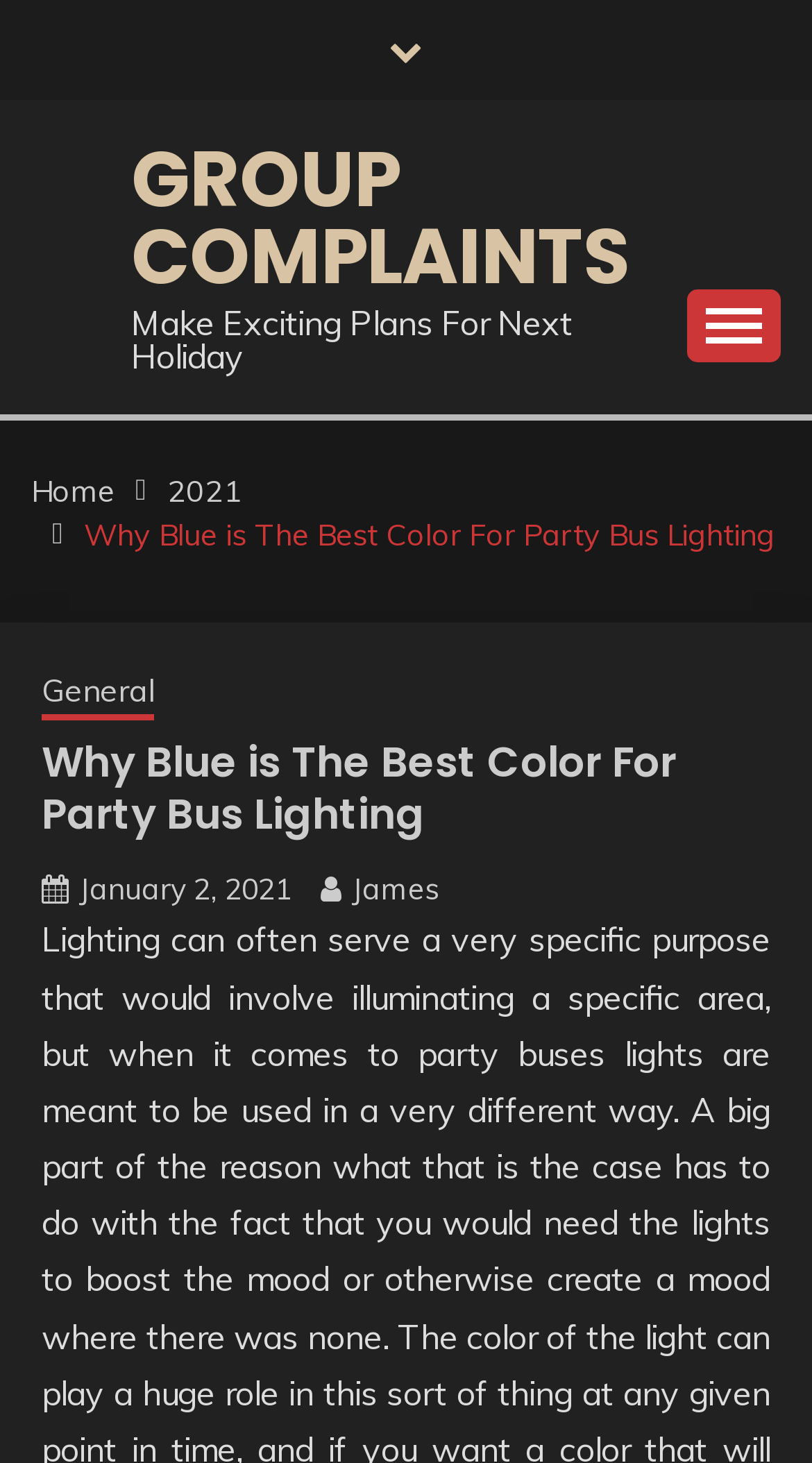Please locate the bounding box coordinates of the element that should be clicked to achieve the given instruction: "Read the article about Why Blue is The Best Color For Party Bus Lighting".

[0.103, 0.353, 0.955, 0.379]